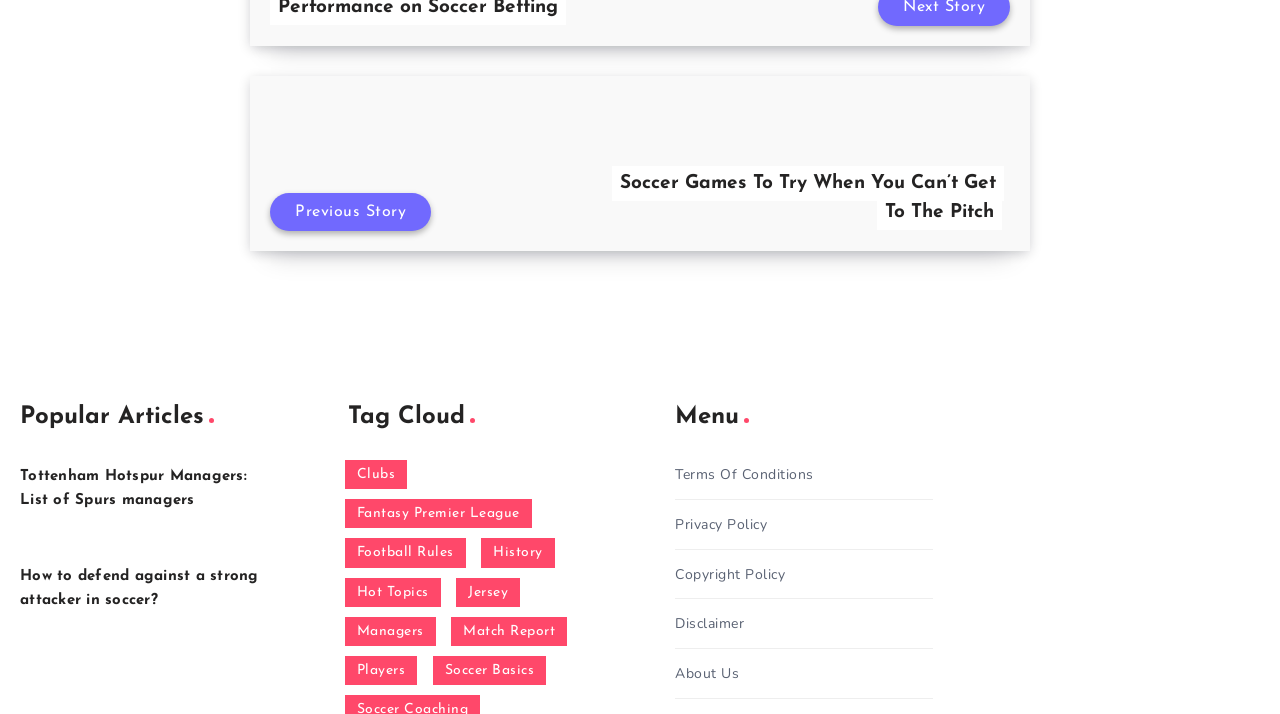Find the bounding box coordinates for the HTML element described as: "Fantasy Premier League". The coordinates should consist of four float values between 0 and 1, i.e., [left, top, right, bottom].

[0.269, 0.699, 0.415, 0.74]